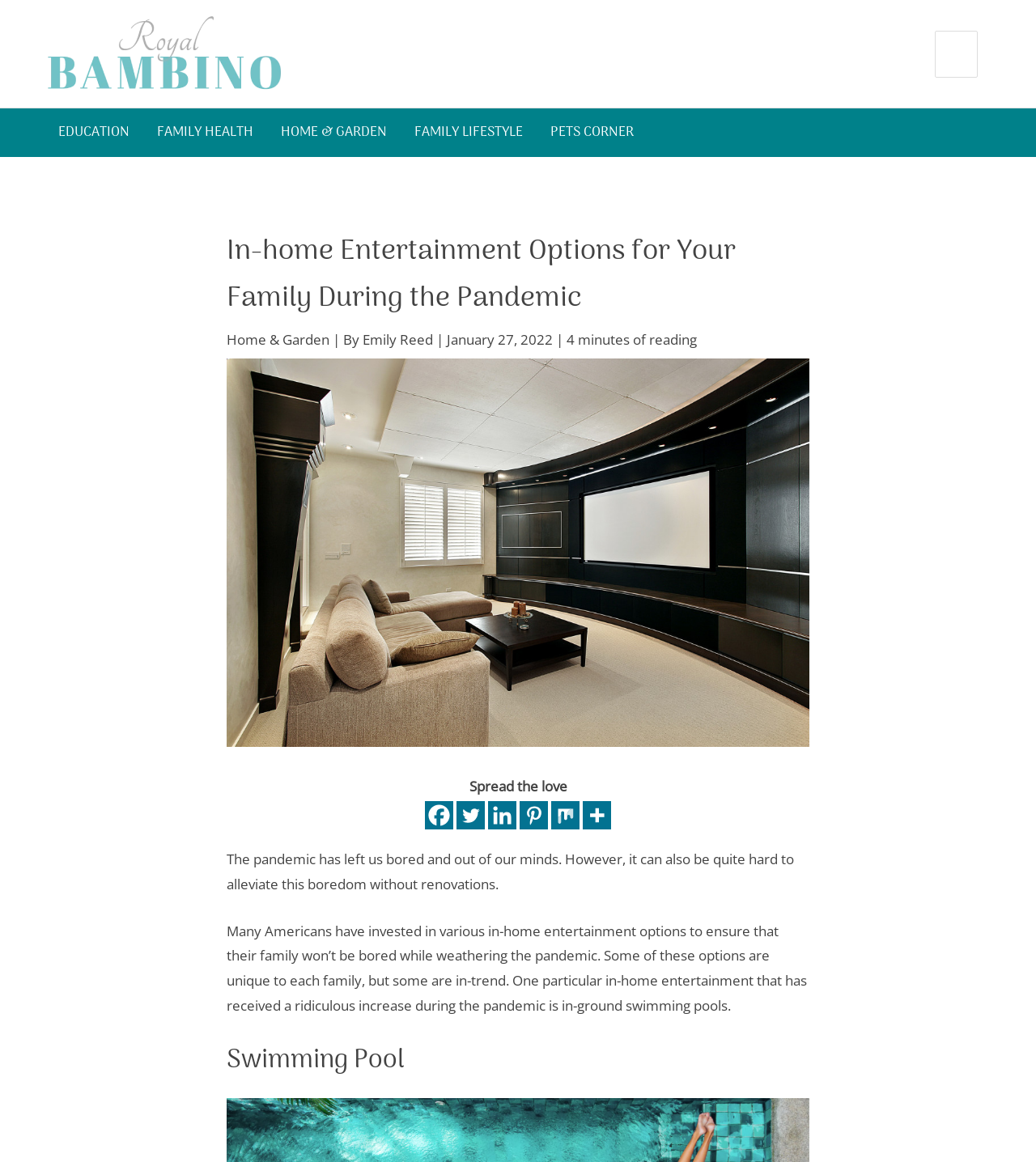Find the bounding box coordinates for the UI element that matches this description: "title="More"".

[0.562, 0.69, 0.59, 0.714]